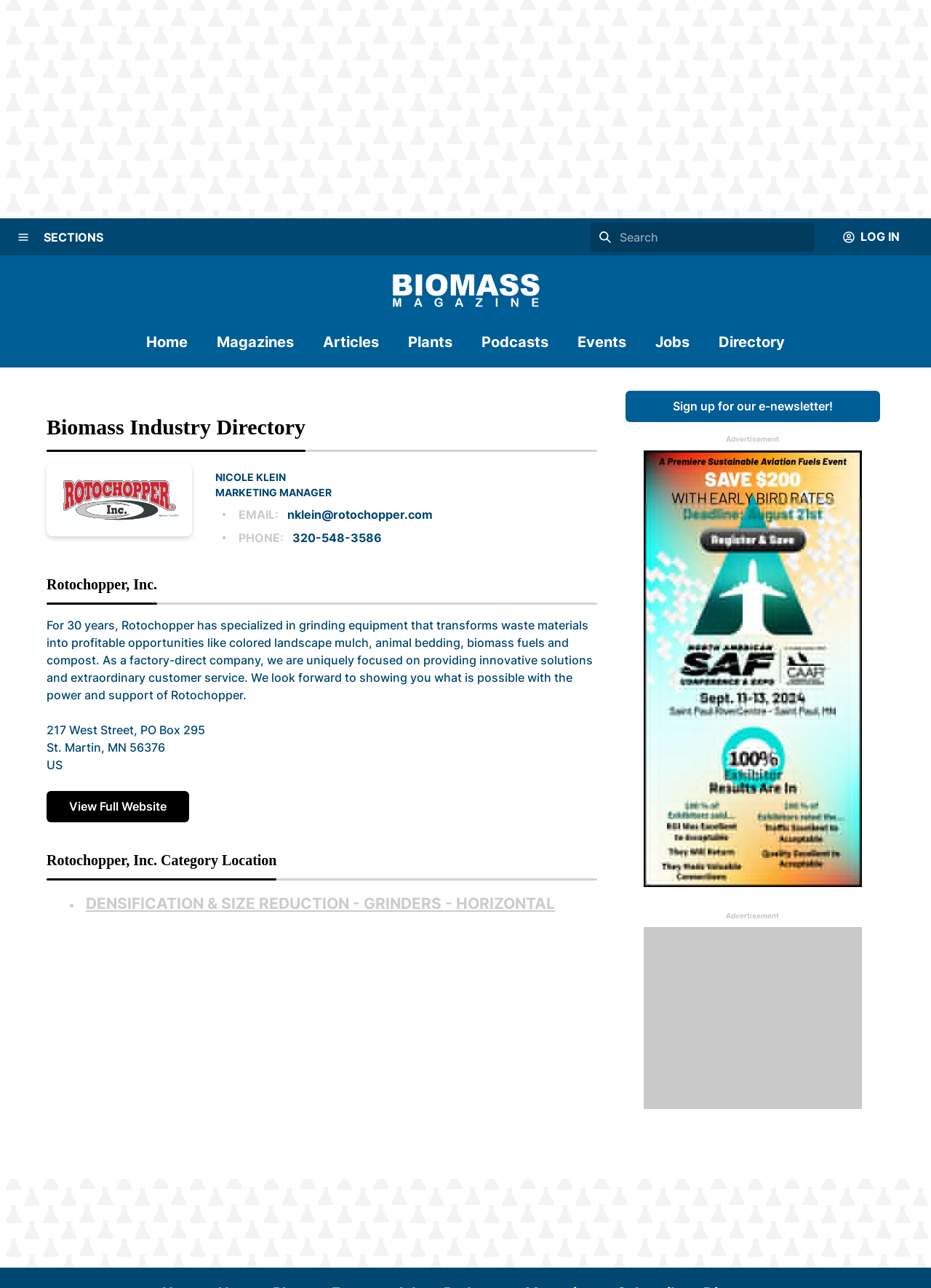What is the topic of the Biomass Industry Directory?
Examine the image and give a concise answer in one word or a short phrase.

Biomass industry